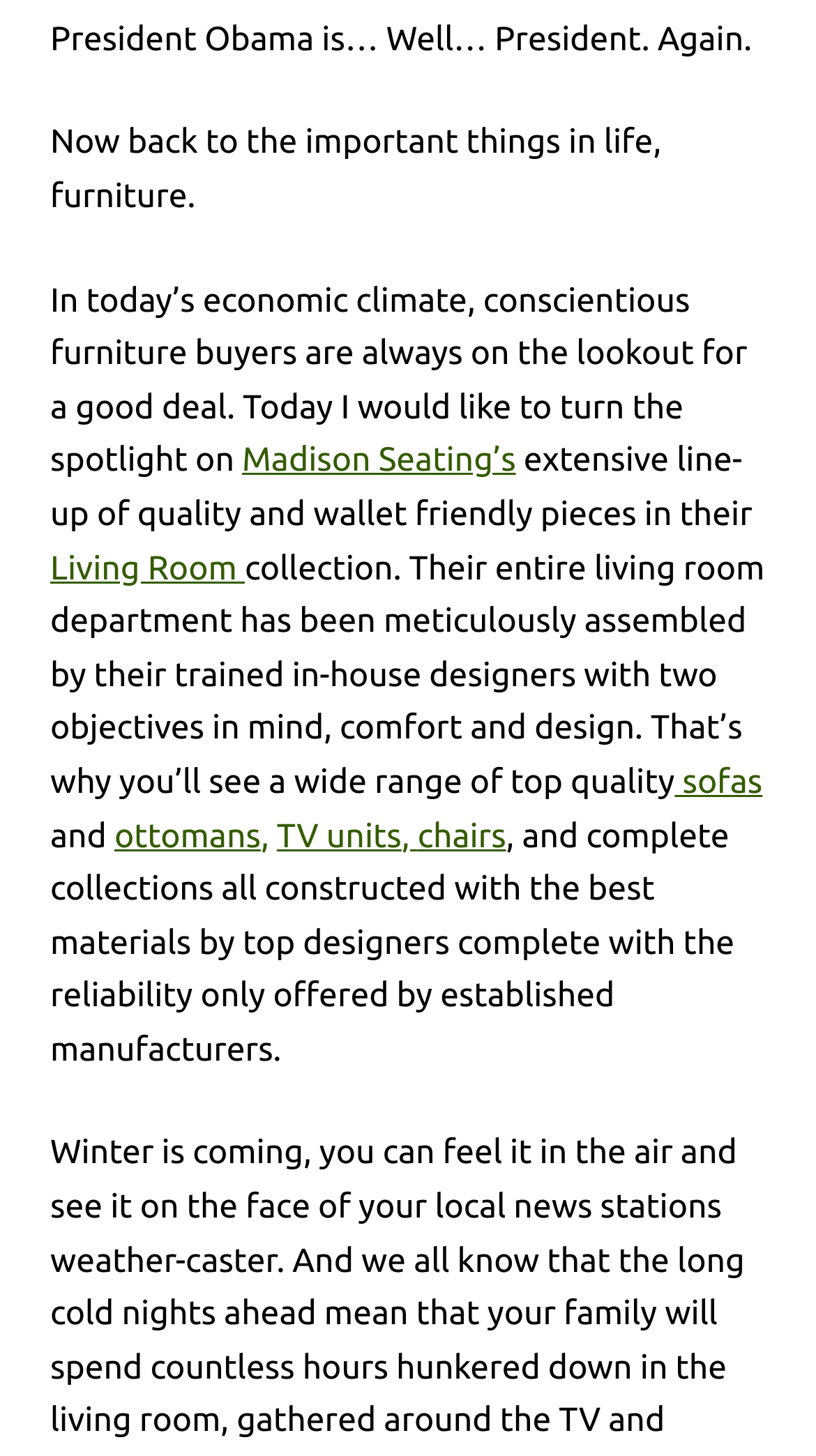What types of furniture are mentioned in the article?
Using the information from the image, give a concise answer in one word or a short phrase.

Sofas, ottomans, TV units, chairs